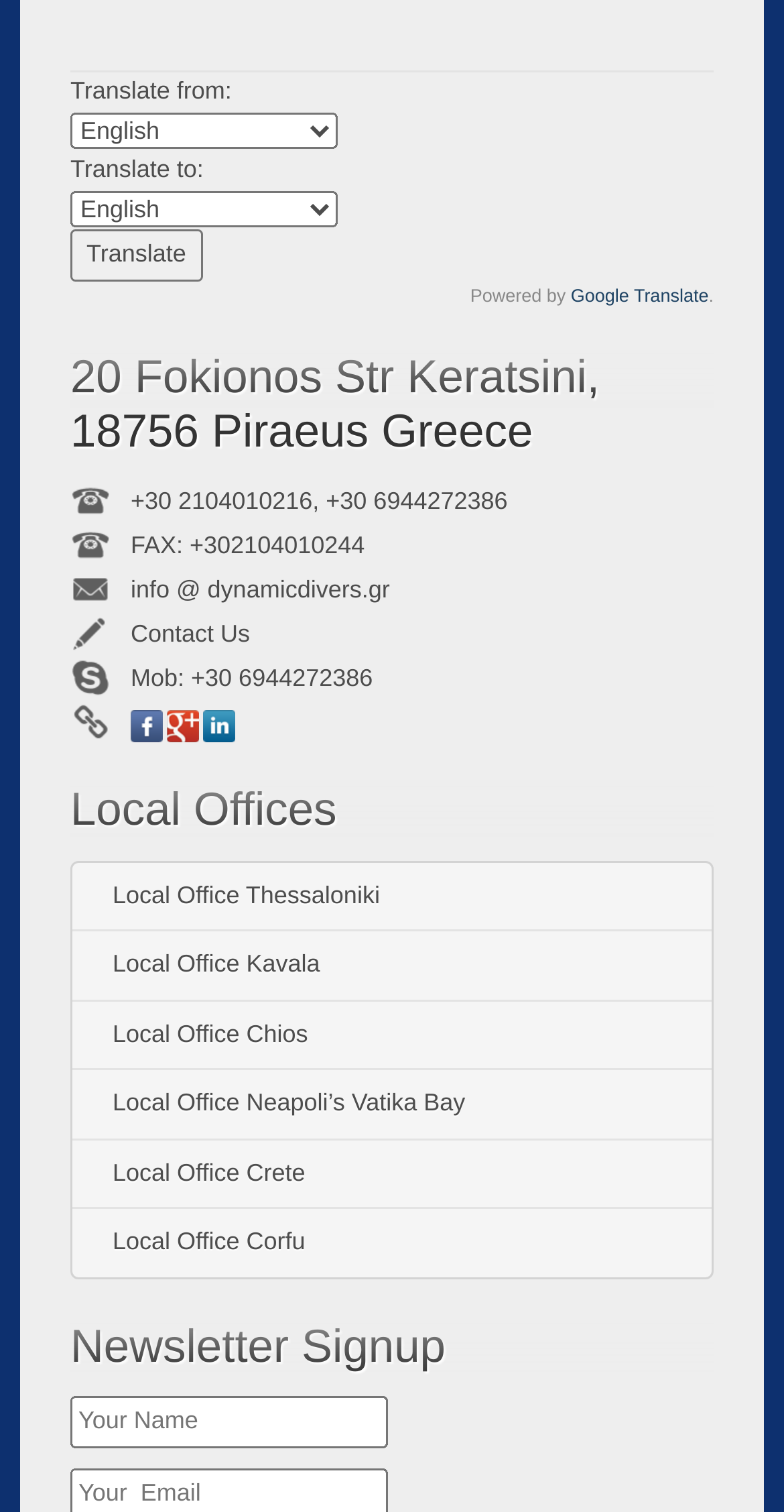Locate the bounding box coordinates of the element's region that should be clicked to carry out the following instruction: "Click the Translate button". The coordinates need to be four float numbers between 0 and 1, i.e., [left, top, right, bottom].

[0.09, 0.152, 0.258, 0.186]